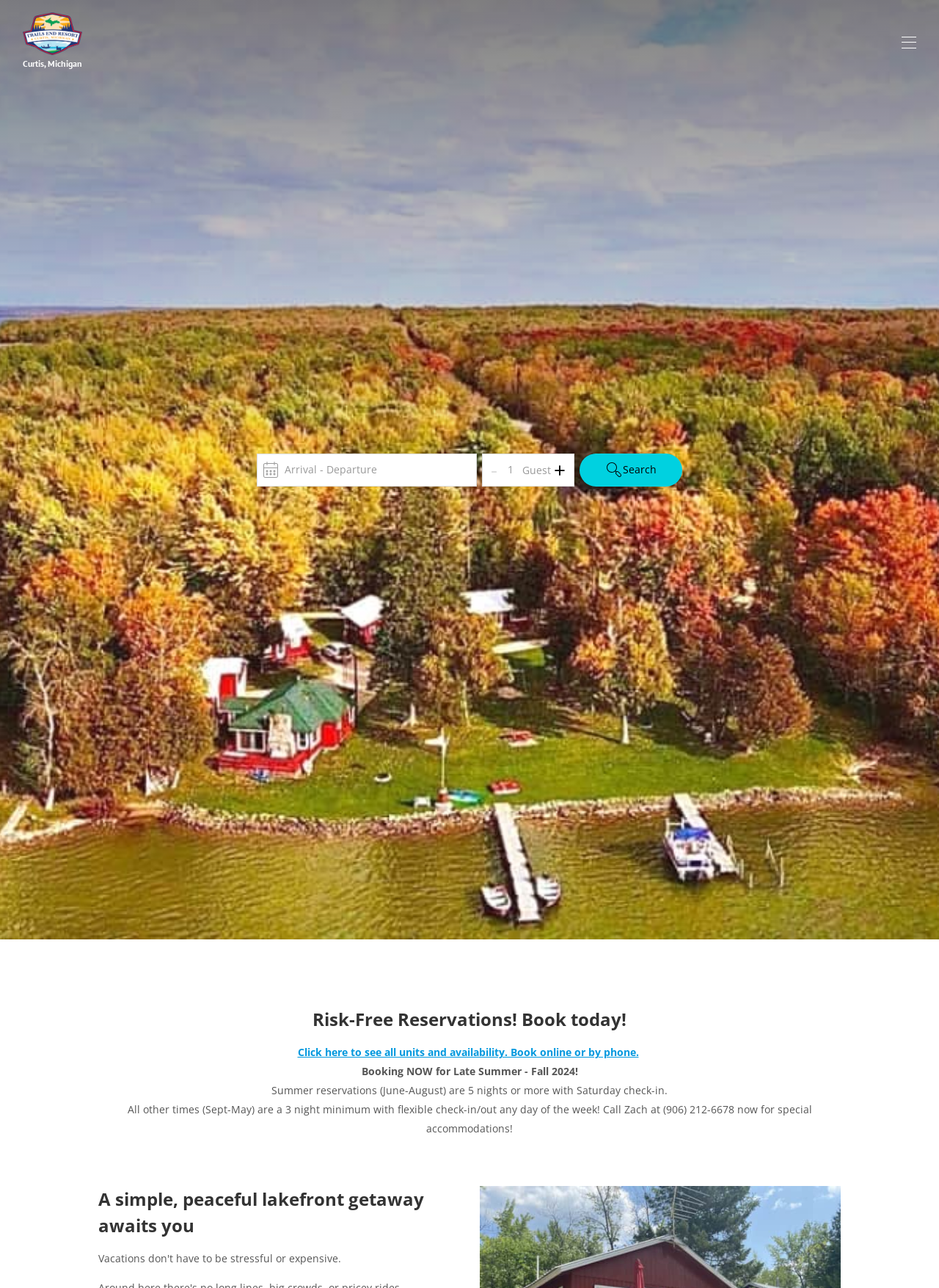Can you find the bounding box coordinates for the element that needs to be clicked to execute this instruction: "Click the 'Home' link"? The coordinates should be given as four float numbers between 0 and 1, i.e., [left, top, right, bottom].

[0.482, 0.079, 0.518, 0.092]